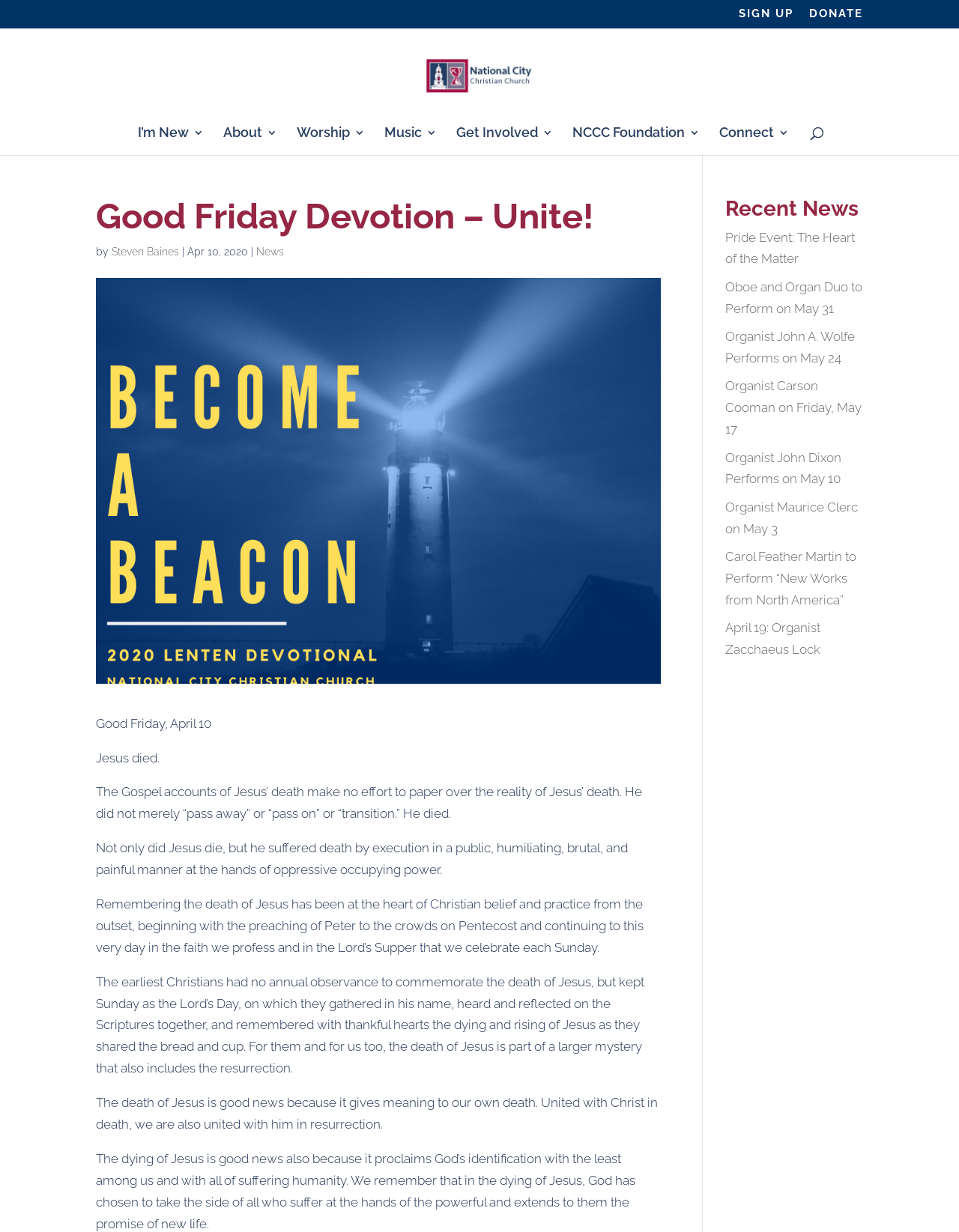What is the name of the church?
Carefully analyze the image and provide a thorough answer to the question.

I determined the answer by looking at the link element with the text 'National City Christian Church' and an image with the same name, which suggests that it is the name of the church.